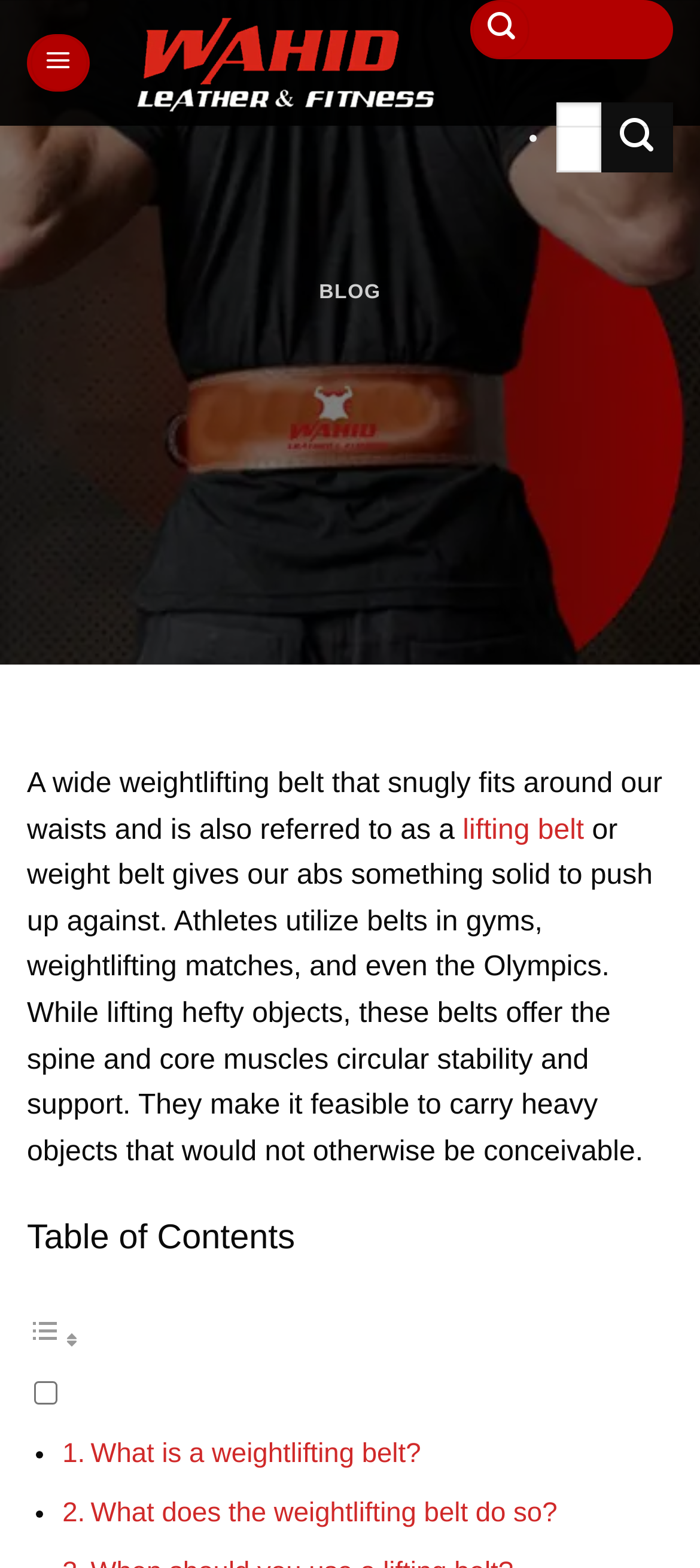What is the topic of the current blog post?
Based on the image, respond with a single word or phrase.

Weightlifting belt